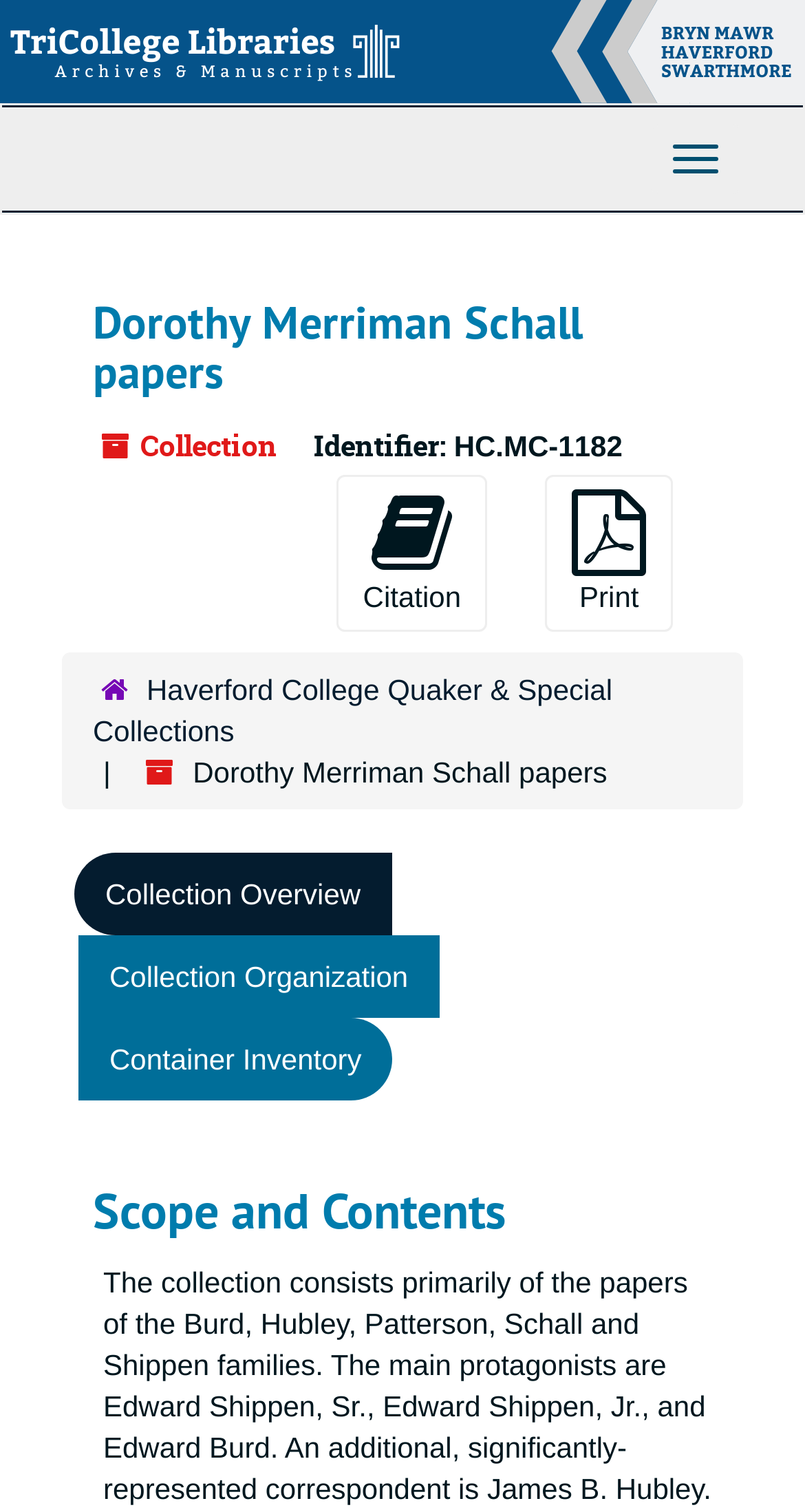Provide the bounding box coordinates of the HTML element described by the text: "Container Inventory".

[0.097, 0.674, 0.488, 0.728]